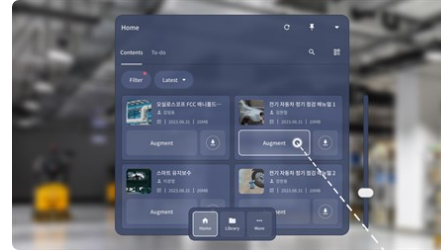Give a short answer to this question using one word or a phrase:
What is the function of the vertical scrolling slider?

Navigate through additional content